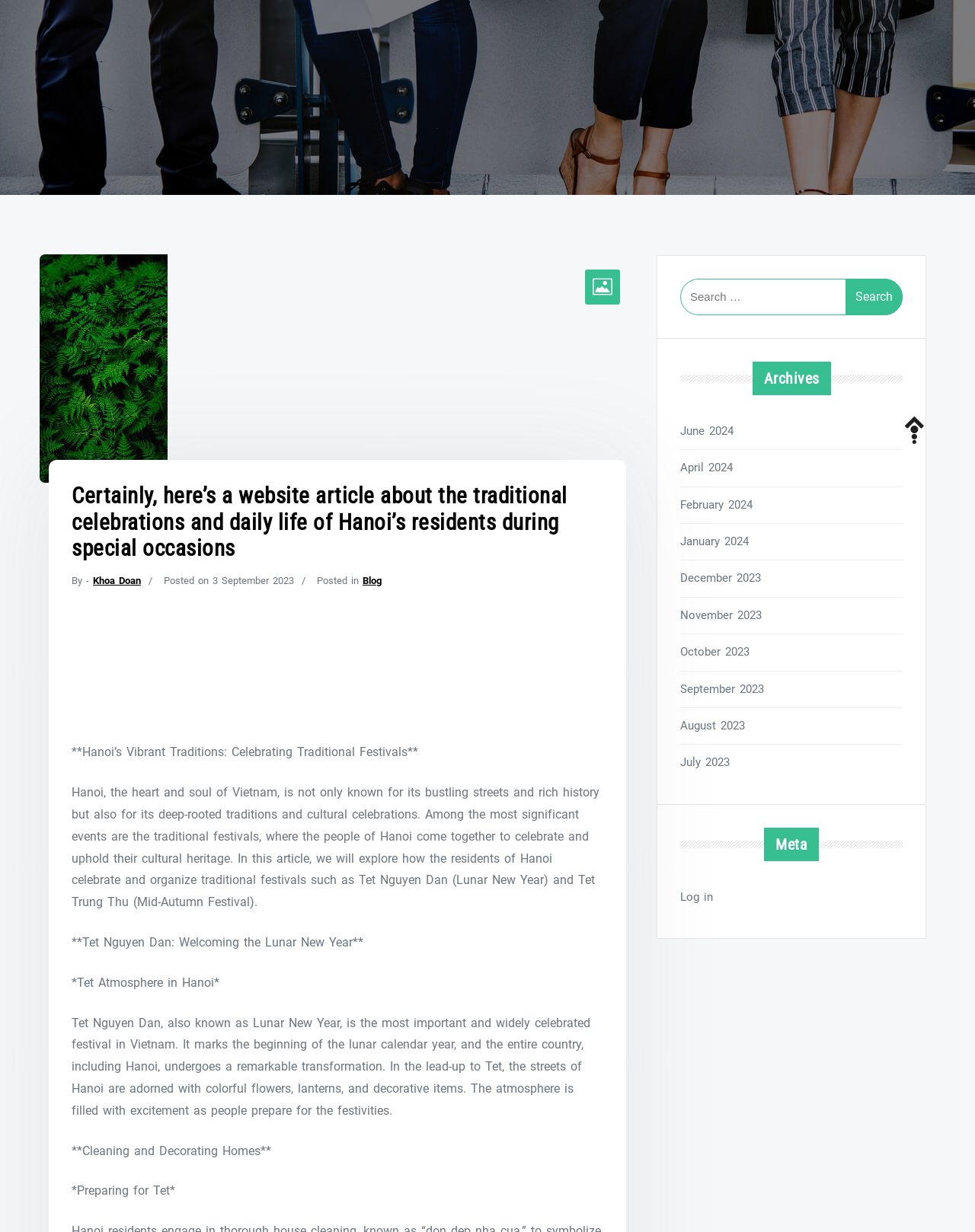Using the given description, provide the bounding box coordinates formatted as (top-left x, top-left y, bottom-right x, bottom-right y), with all values being floating point numbers between 0 and 1. Description: parent_node: Skip to content

[0.914, 0.316, 0.984, 0.383]